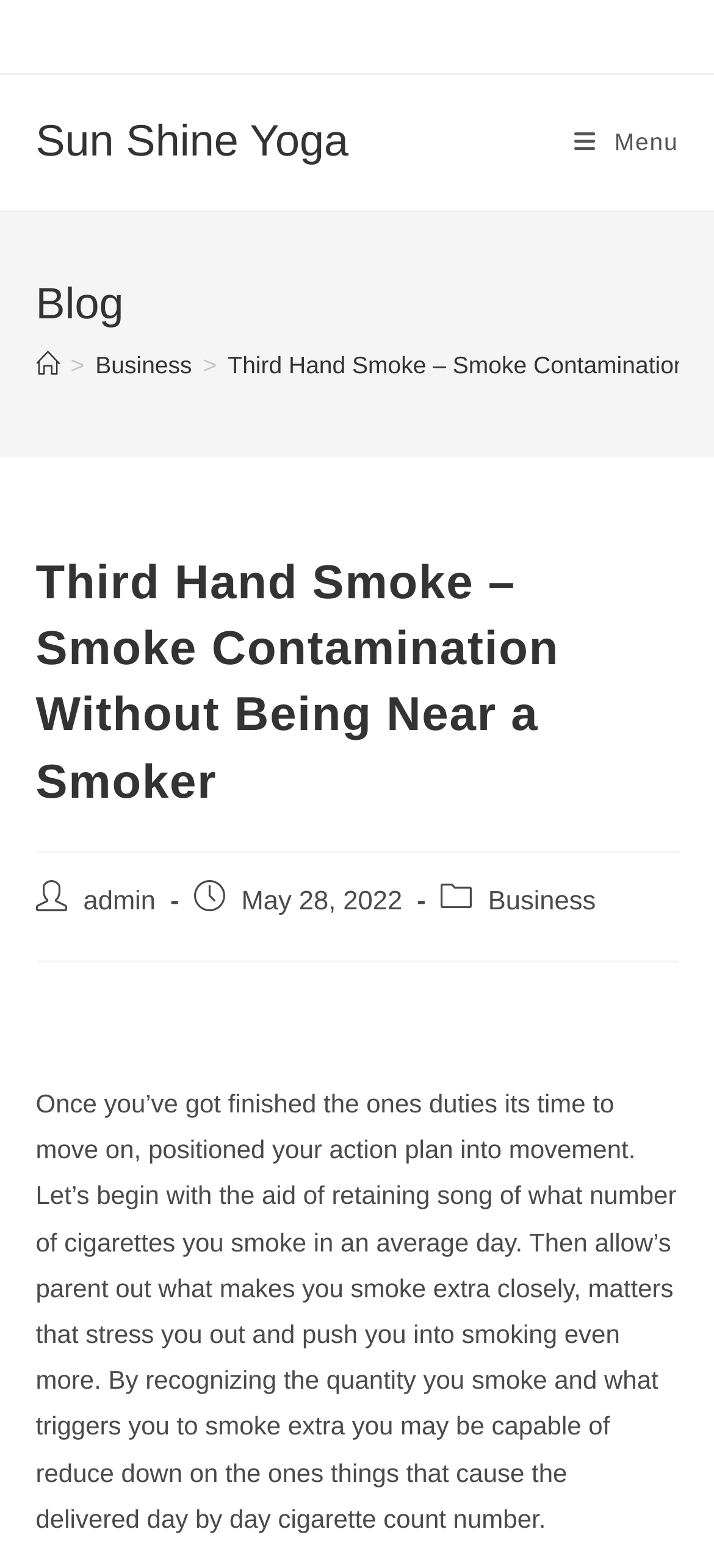Determine the bounding box for the UI element described here: "Sun Shine Yoga".

[0.05, 0.075, 0.488, 0.107]